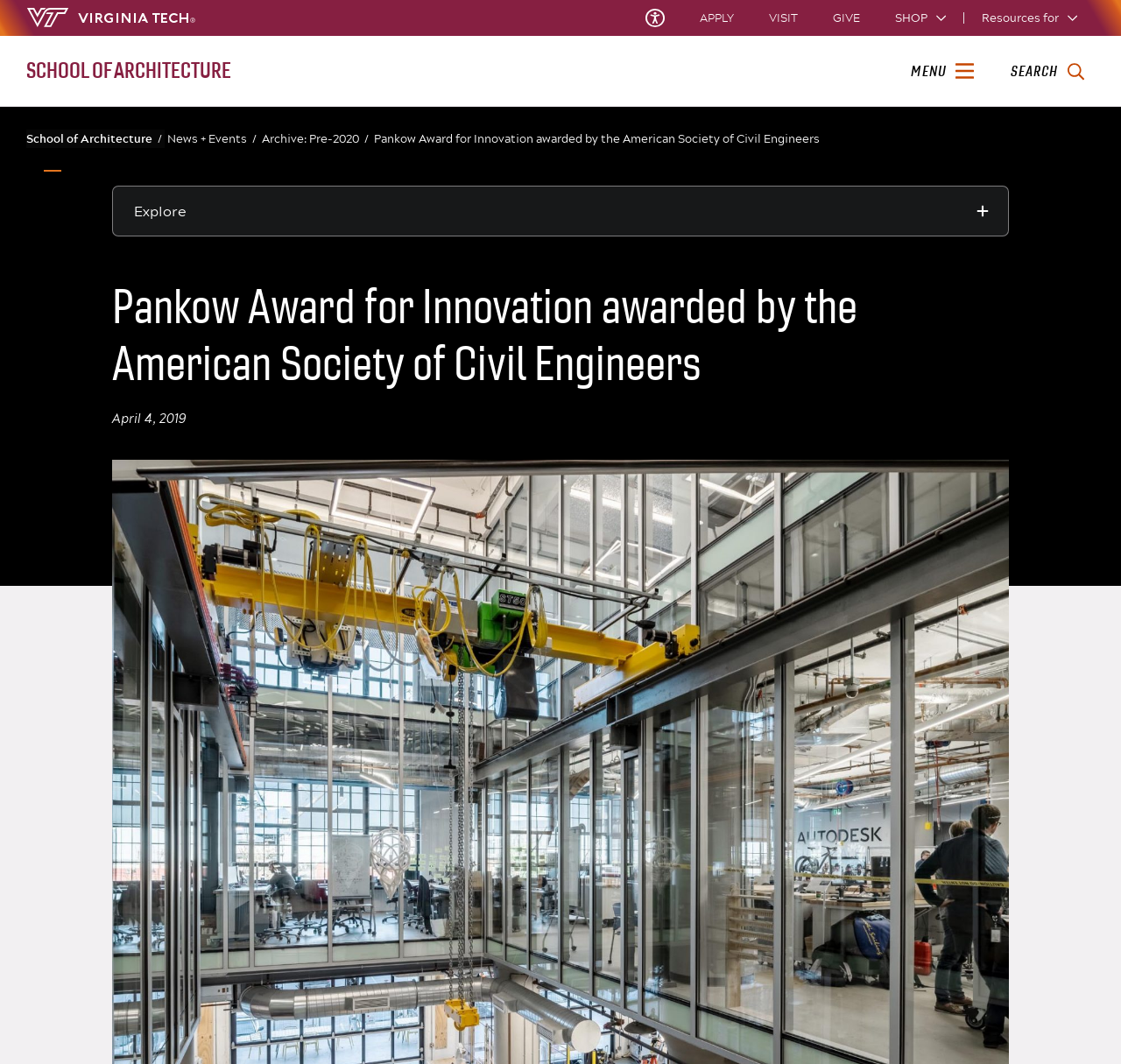Find the bounding box coordinates of the clickable region needed to perform the following instruction: "Explore the School of Architecture". The coordinates should be provided as four float numbers between 0 and 1, i.e., [left, top, right, bottom].

[0.023, 0.041, 0.492, 0.093]